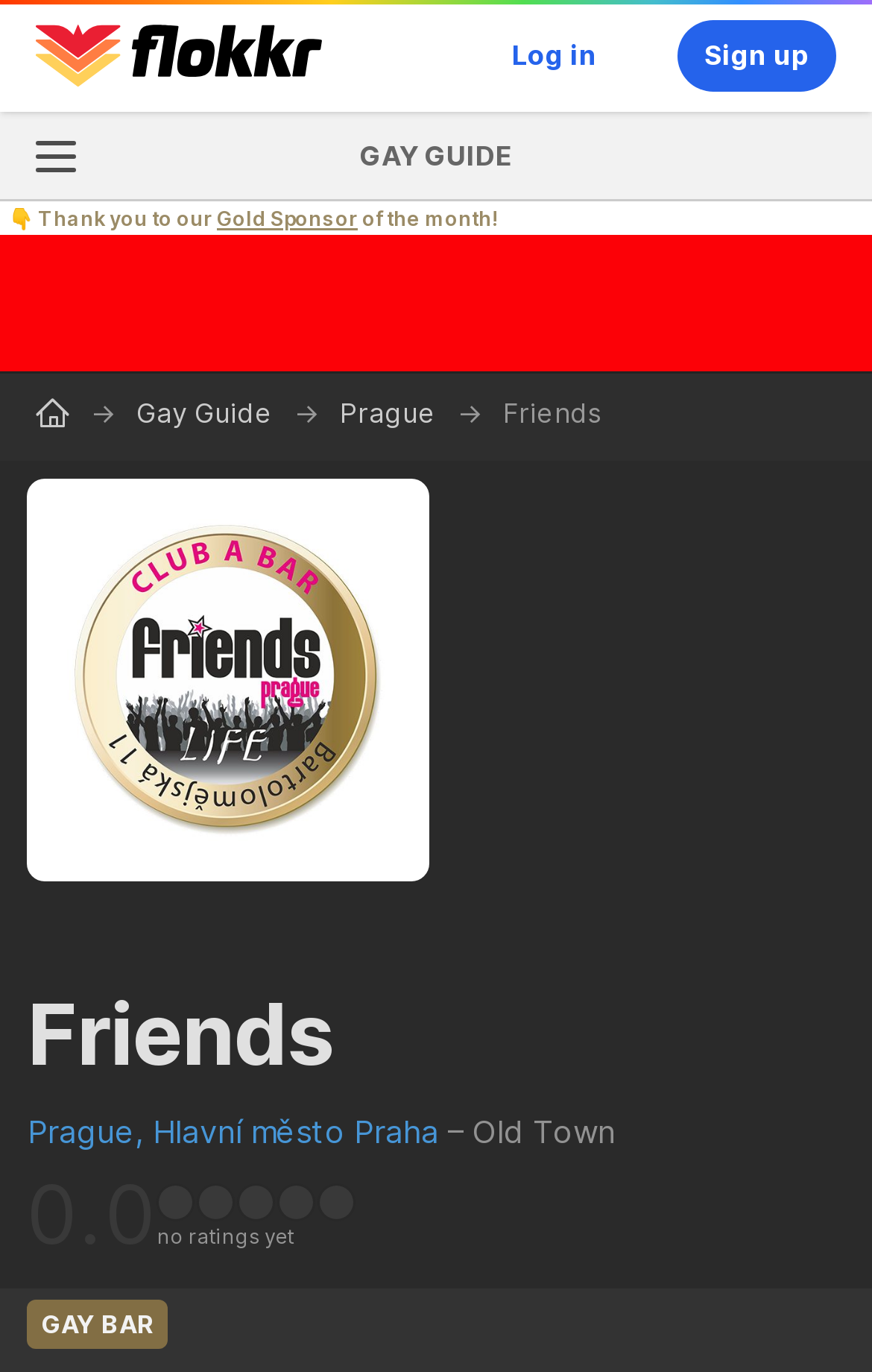Generate a thorough caption that explains the contents of the webpage.

The webpage is about Friends Bar & Club, a cozy cocktail bar and nightclub in the center of historical Prague. At the top, there is a horizontal separator line. Below it, there are three links: "Flokkr home page" with a Flokkr logo image, "Log in", and "Sign up". To the right of these links, there is an "Open navigation" button with a "GAY GUIDE" text next to it.

Below the navigation button, there is a complementary section with a figure containing a sponsor link and a figcaption with a "Thank you to our Gold Sponsor of the month!" text. 

Underneath, there is a navigation section with breadcrumbs, including links to "Flokkr", "Gay Guide", "Prague", and "Friends". The "Friends" link has a corresponding button with an image below it. 

The main content of the webpage starts with a heading "Friends" followed by a link to "Prague, Hlavní město Praha" and a text "– Old Town". There is also a rating section with a "no ratings yet" text and an image. At the bottom of the page, there is a "GAY BAR" text.